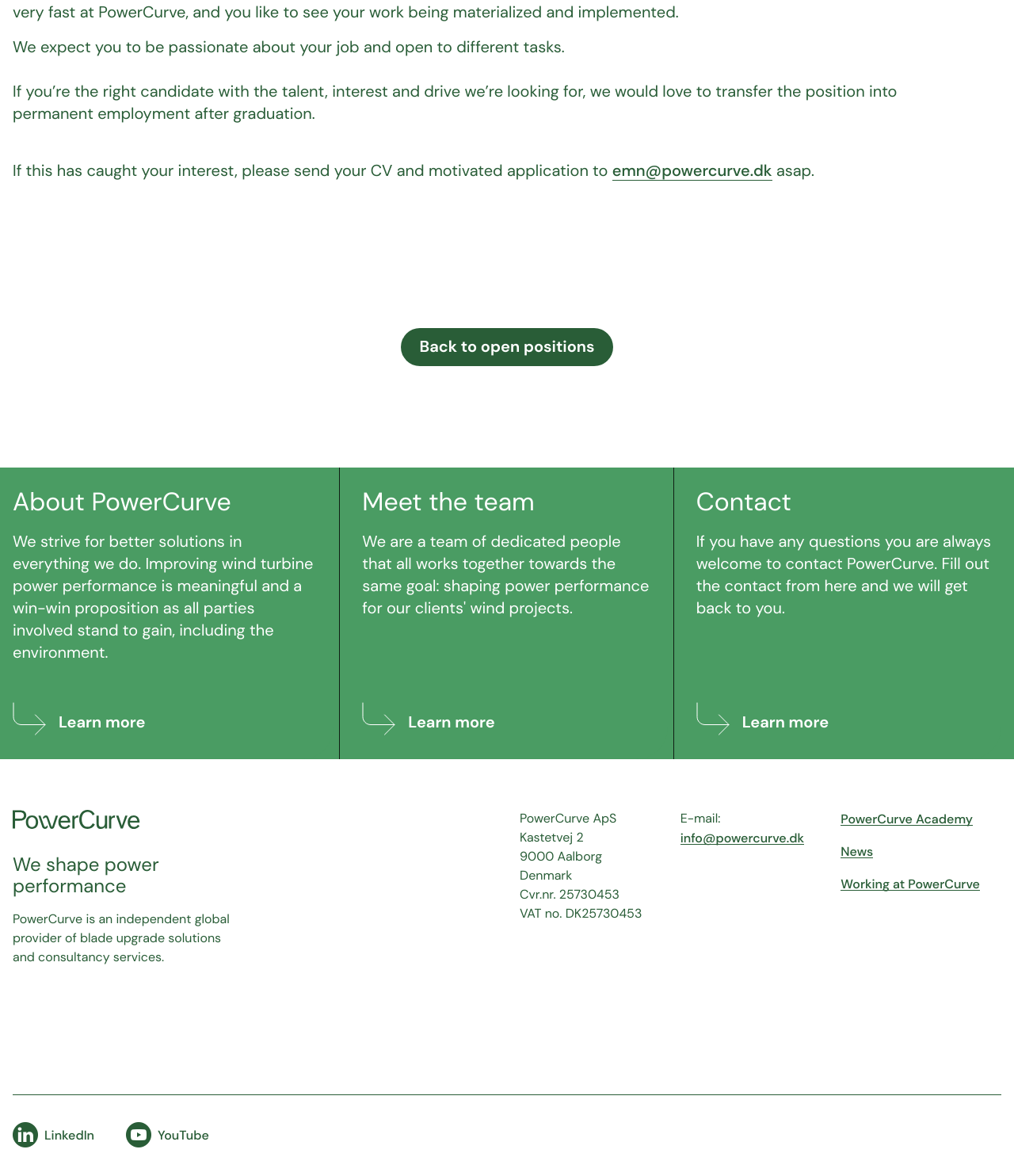Identify the bounding box of the UI element described as follows: "Back to open positions". Provide the coordinates as four float numbers in the range of 0 to 1 [left, top, right, bottom].

[0.395, 0.279, 0.605, 0.312]